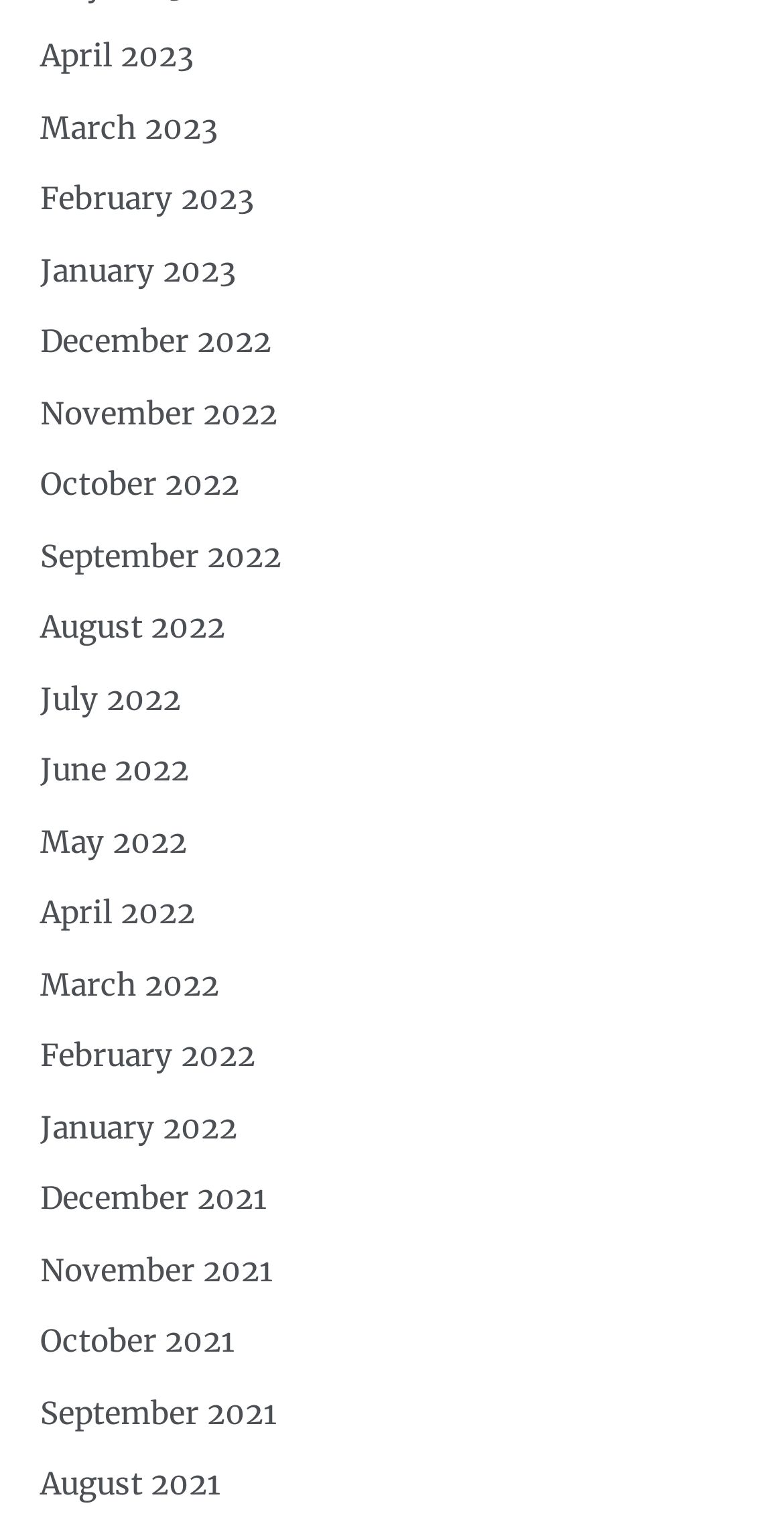Determine the coordinates of the bounding box for the clickable area needed to execute this instruction: "view April 2023".

[0.051, 0.024, 0.246, 0.049]